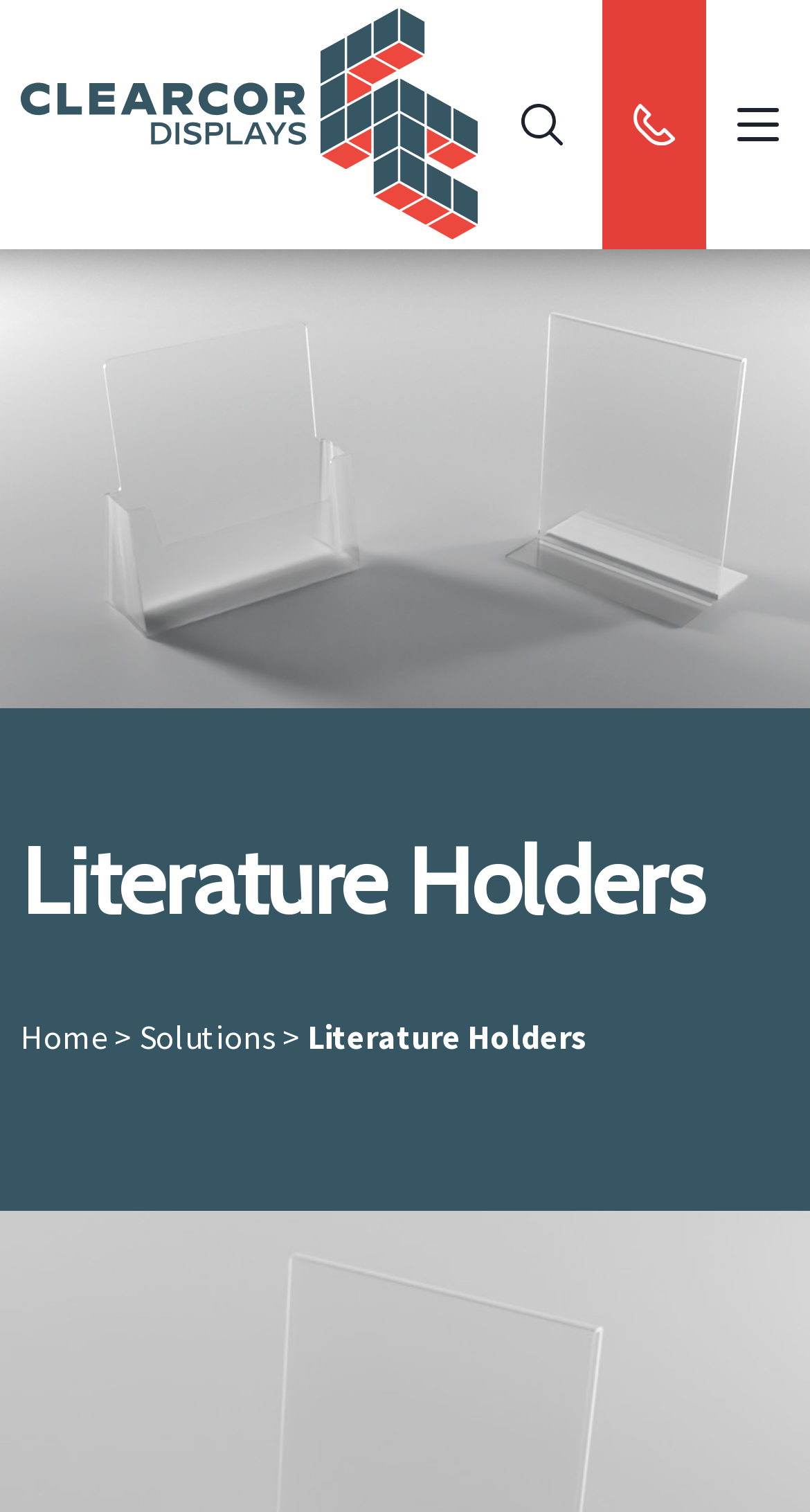Please reply to the following question with a single word or a short phrase:
How many main navigation links are there on the webpage?

5